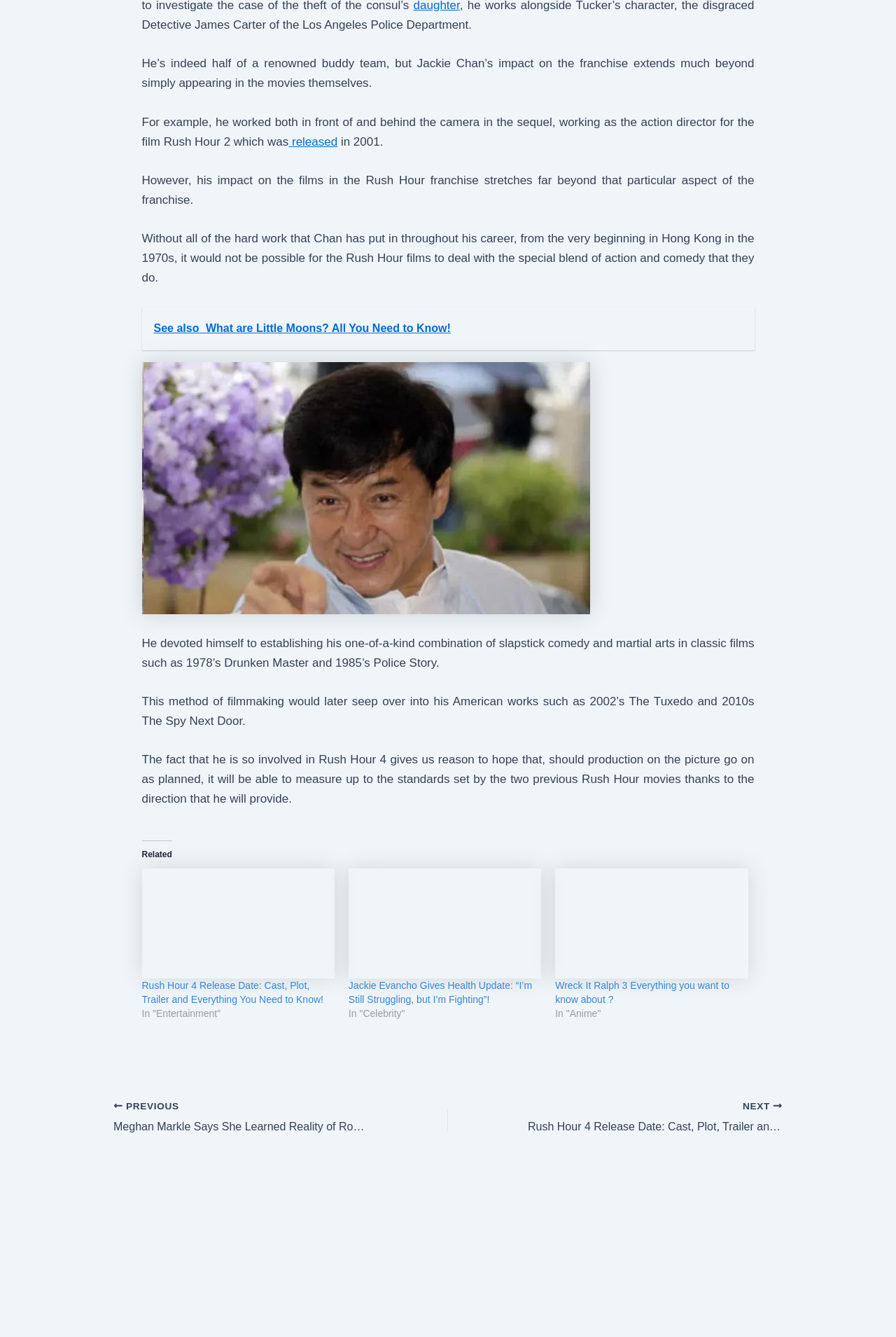Reply to the question with a single word or phrase:
What is the topic of the article 'Rush Hour 4 Release Date: Cast, Plot, Trailer and Everything You Need to Know!'?

Rush Hour 4